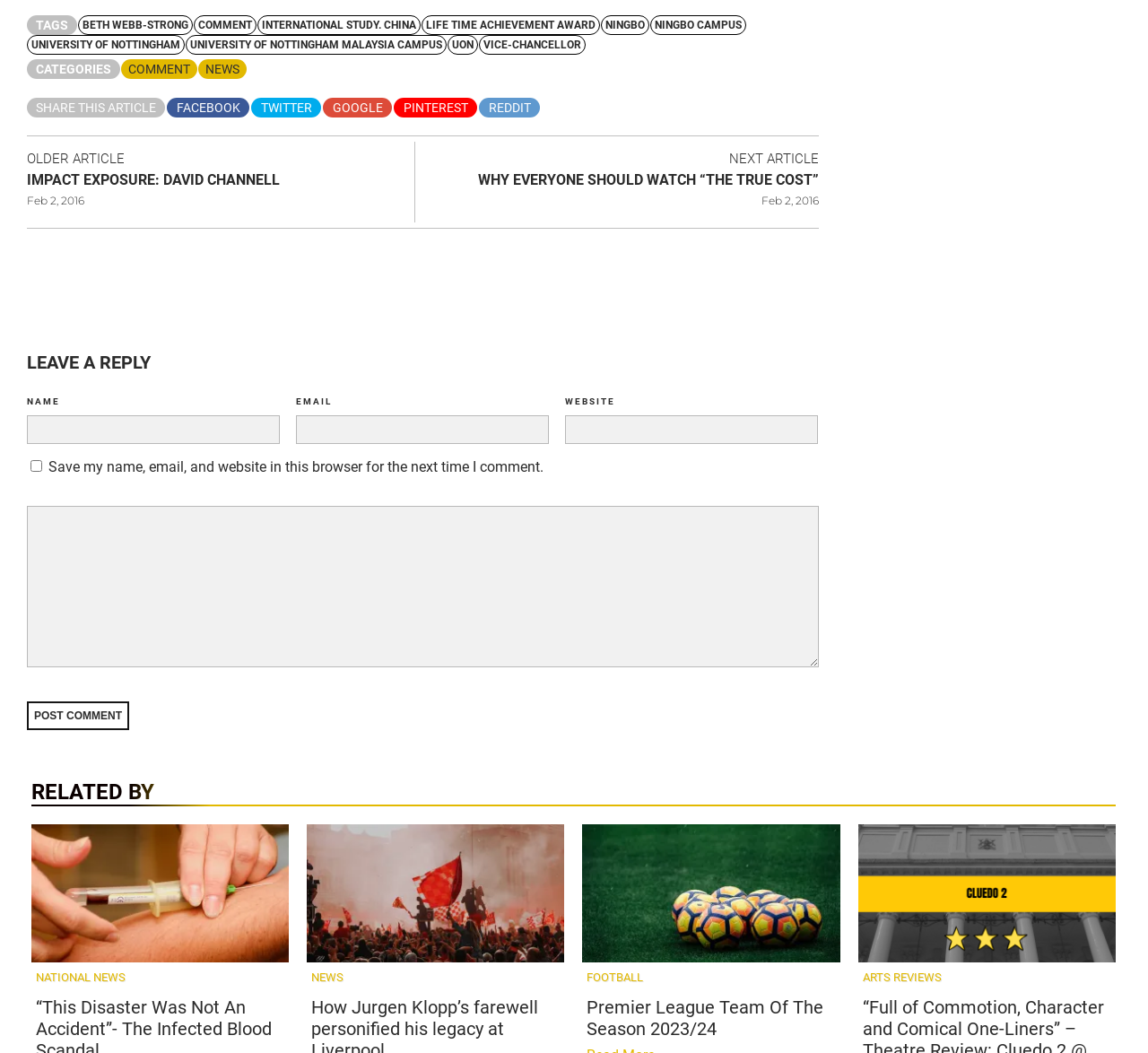What is the category of the article 'IMPACT EXPOSURE: DAVID CHANNELL'?
Please provide a single word or phrase answer based on the image.

NEWS